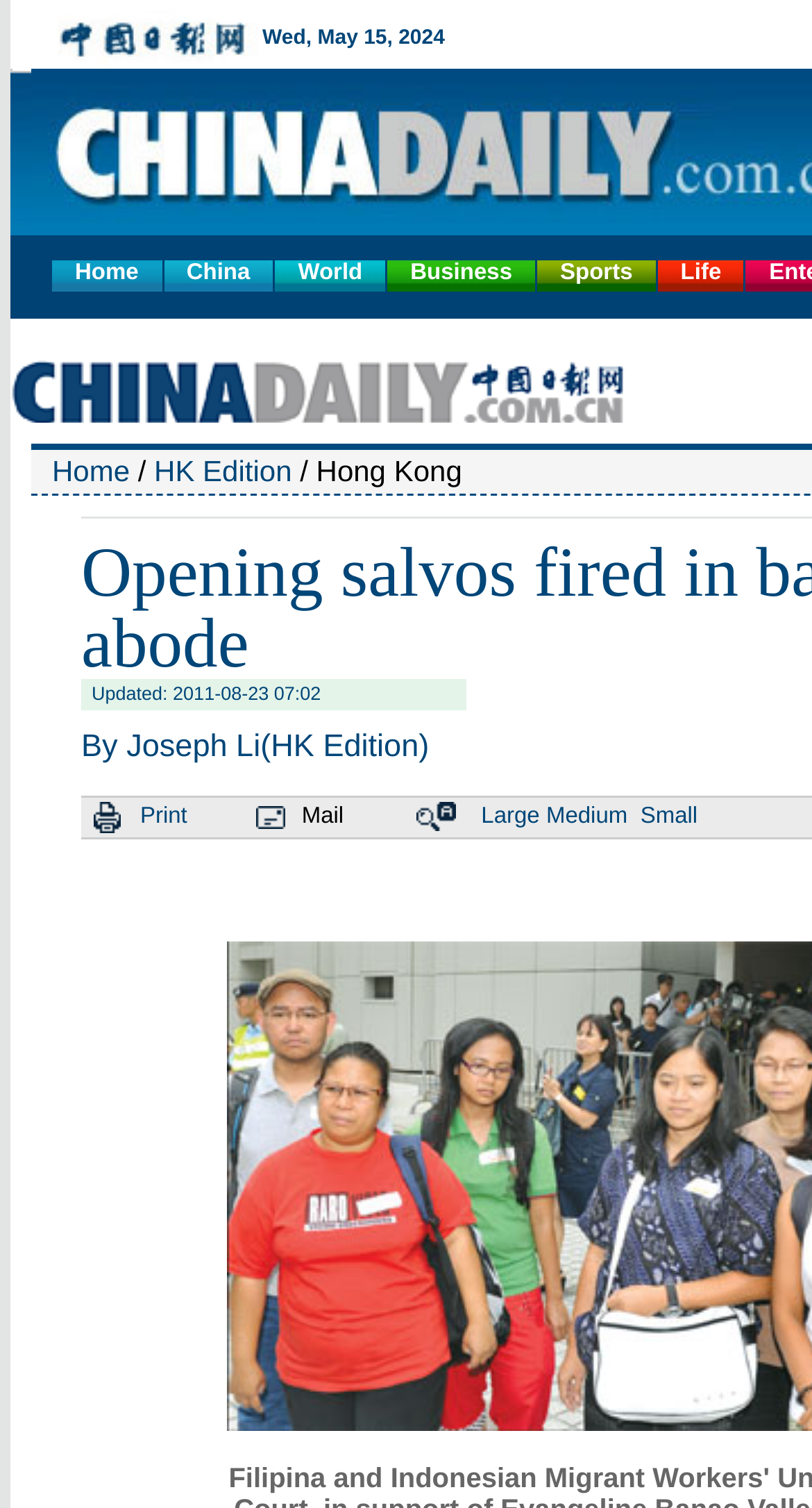Please provide a brief answer to the question using only one word or phrase: 
How many main categories are there?

6